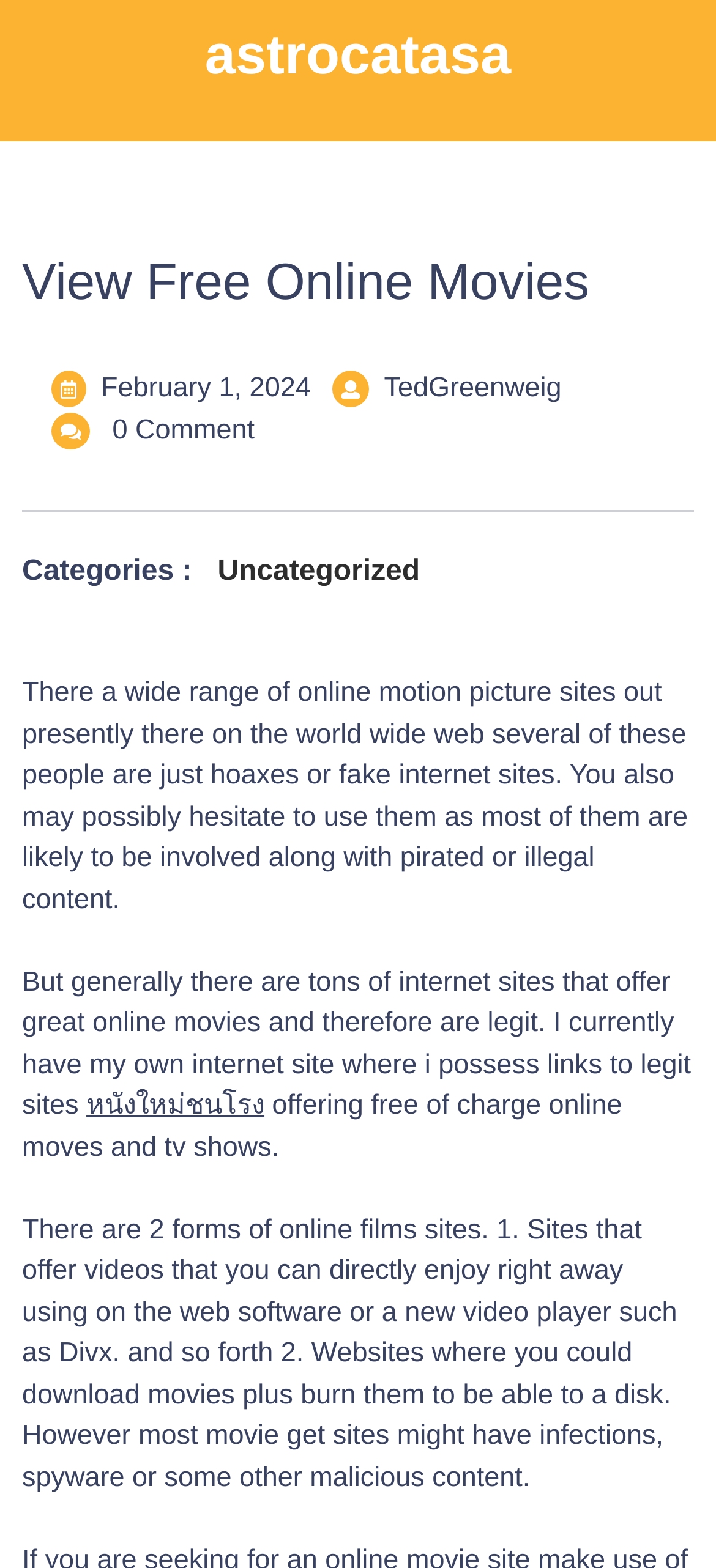Explain the features and main sections of the webpage comprehensively.

The webpage is about viewing free online movies, with the title "View Free Online Movies – astrocatasa" at the top. Below the title, there is a heading "View Free Online Movies" followed by two links, "February 1, 2024 February 1, 2024" and "TedGreenweig View Free Online Movies", positioned side by side. 

To the right of these links, there is a text "0 Comment". A horizontal separator line is located below these elements, separating them from the content below. 

The webpage then displays a text "Categories :" followed by a link "Uncategorized" to its right. Below this, there is a long paragraph of text discussing the legitimacy of online movie sites, warning about pirated or illegal content, and mentioning the existence of legit sites that offer great online movies. 

Following this paragraph, there is another paragraph of text that mentions the speaker's own website with links to legit sites, and a link "หนังใหม่ชนโรง" to the right of the text. The text continues, describing the two types of online movie sites: those that offer direct streaming and those that allow downloads, with a warning about potential malware on download sites.